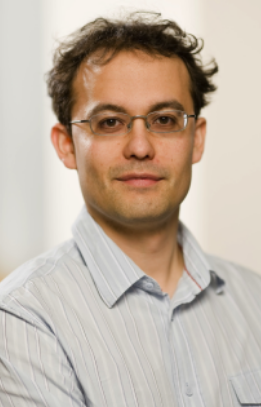What is the purpose of this image?
Please respond to the question with a detailed and informative answer.

The caption suggests that this image is likely part of Prof. Dr. Christian Plessl's professional profile, highlighting his contributions to the field of parallel computing, which implies that the purpose of the image is to showcase his professional identity.